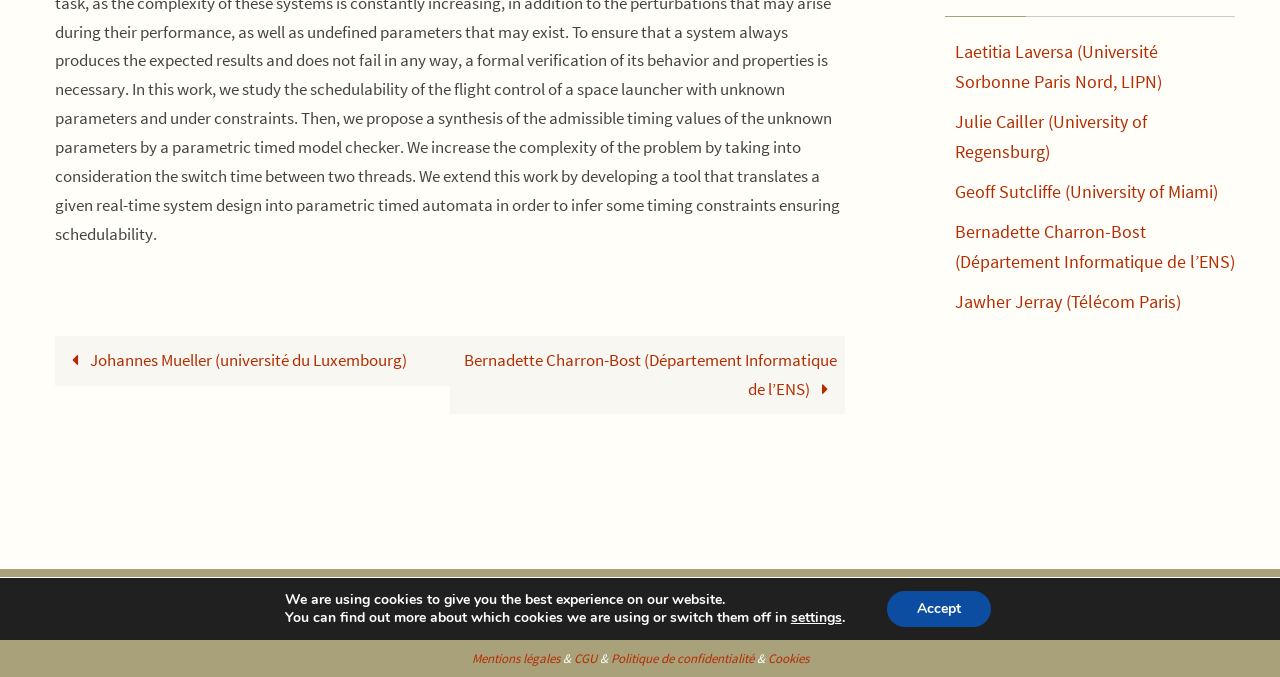Given the element description Mentions légales, specify the bounding box coordinates of the corresponding UI element in the format (top-left x, top-left y, bottom-right x, bottom-right y). All values must be between 0 and 1.

[0.368, 0.959, 0.437, 0.985]